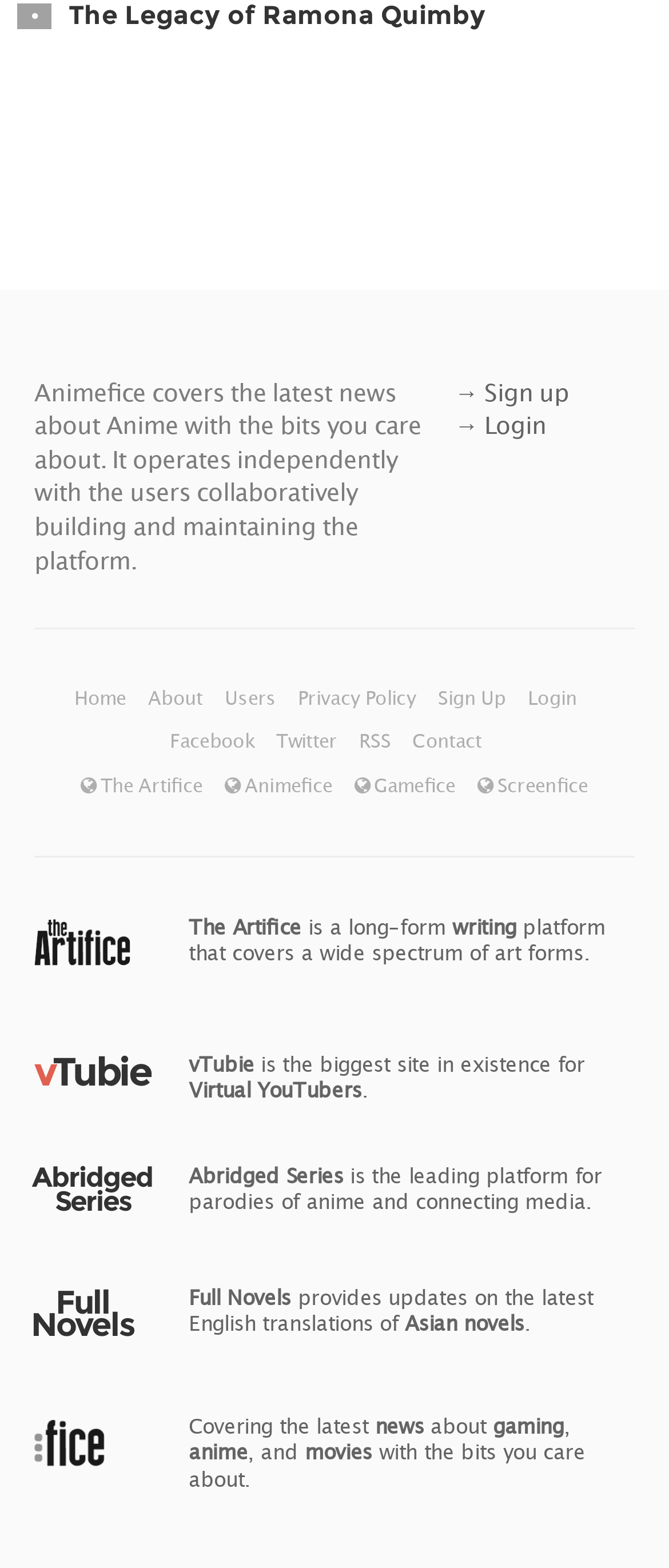Based on what you see in the screenshot, provide a thorough answer to this question: How many navigation links are there in the top section?

There are six navigation links in the top section: Home, About, Users, Privacy Policy, Sign Up, and Login, which can be found in the links section of the webpage.